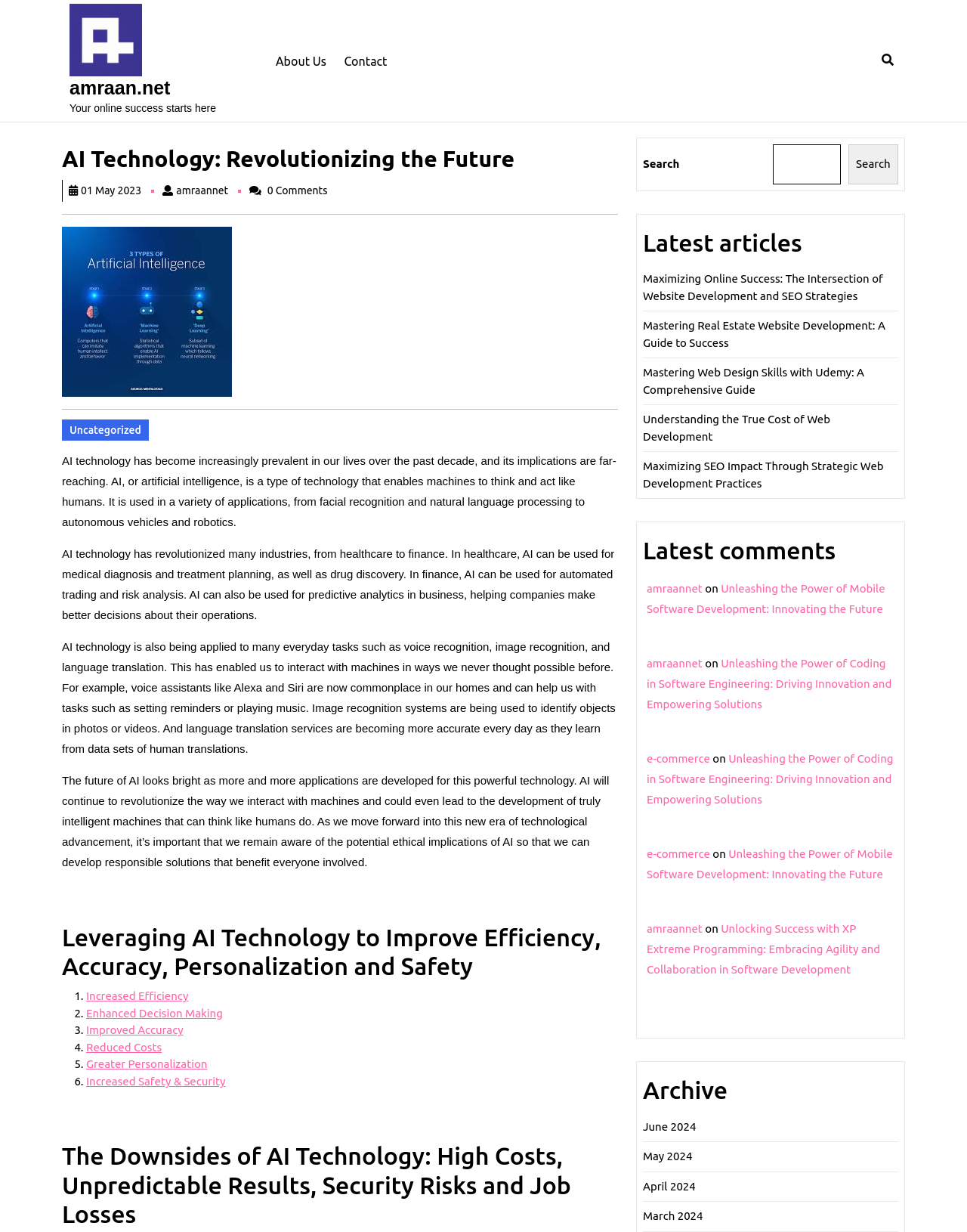Please reply to the following question using a single word or phrase: 
What is the website's tagline?

Your online success starts here